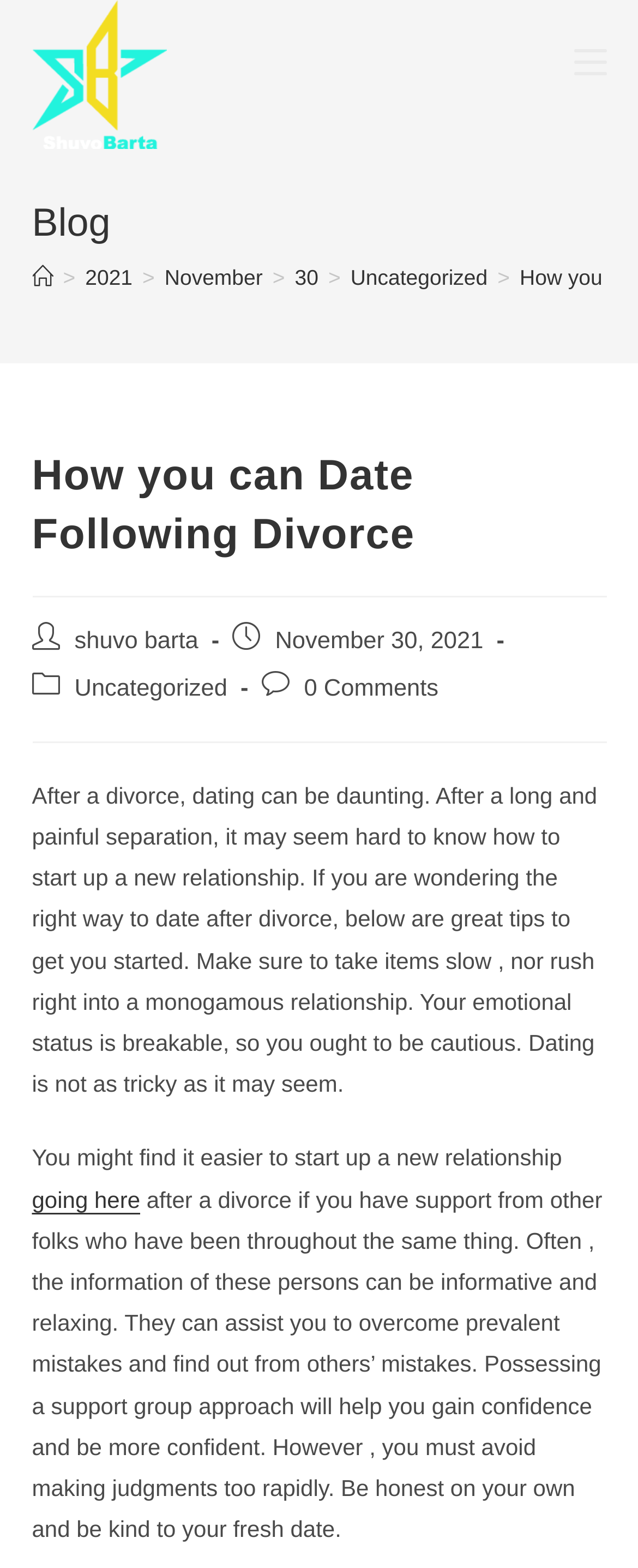How many comments does the post have?
Provide a detailed and extensive answer to the question.

The number of comments on the post can be found in the section that displays the post details, where it says 'Post comments:' followed by the link '0 Comments'.